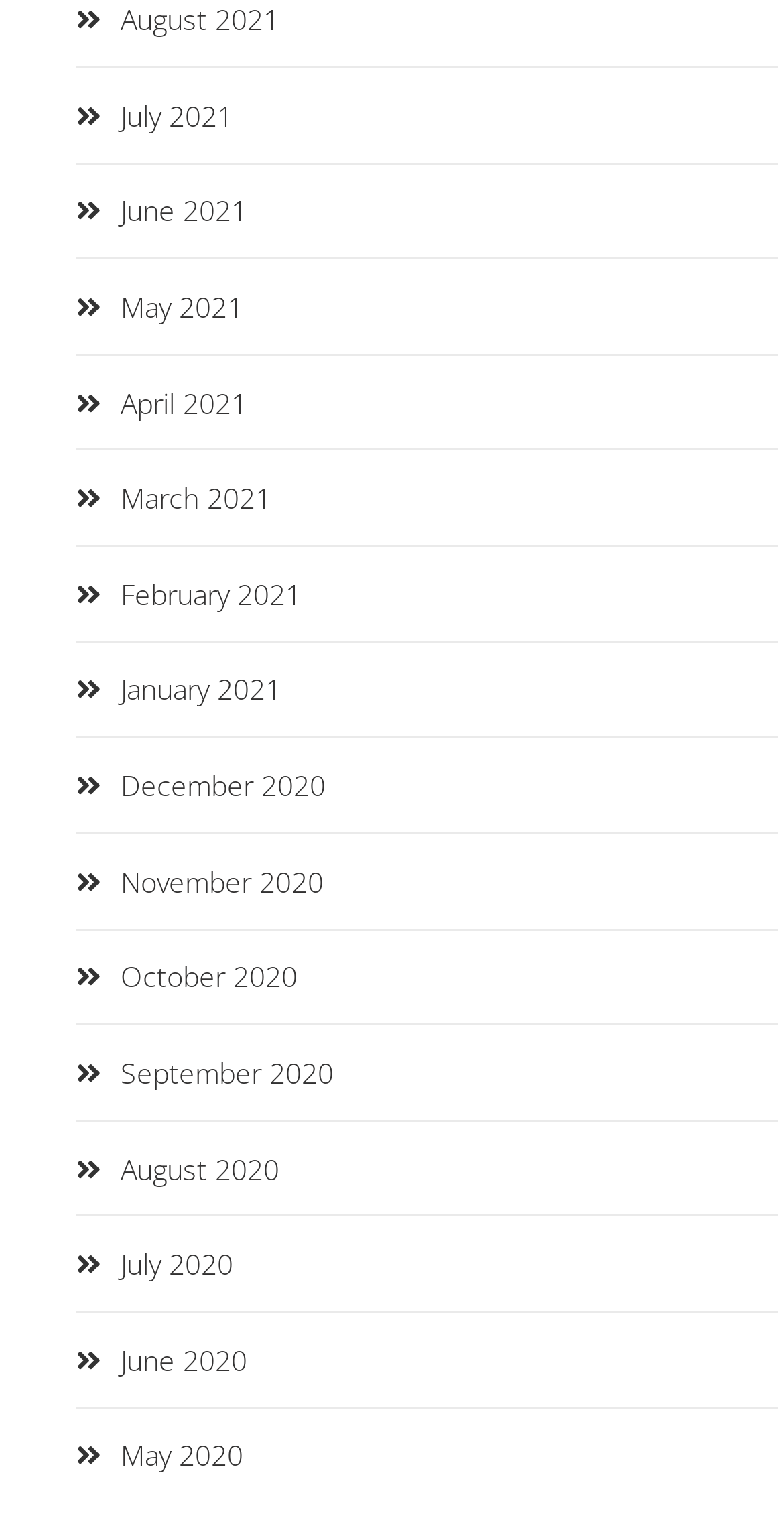Identify the bounding box coordinates for the element you need to click to achieve the following task: "View July 2020". Provide the bounding box coordinates as four float numbers between 0 and 1, in the form [left, top, right, bottom].

[0.097, 0.814, 0.297, 0.839]